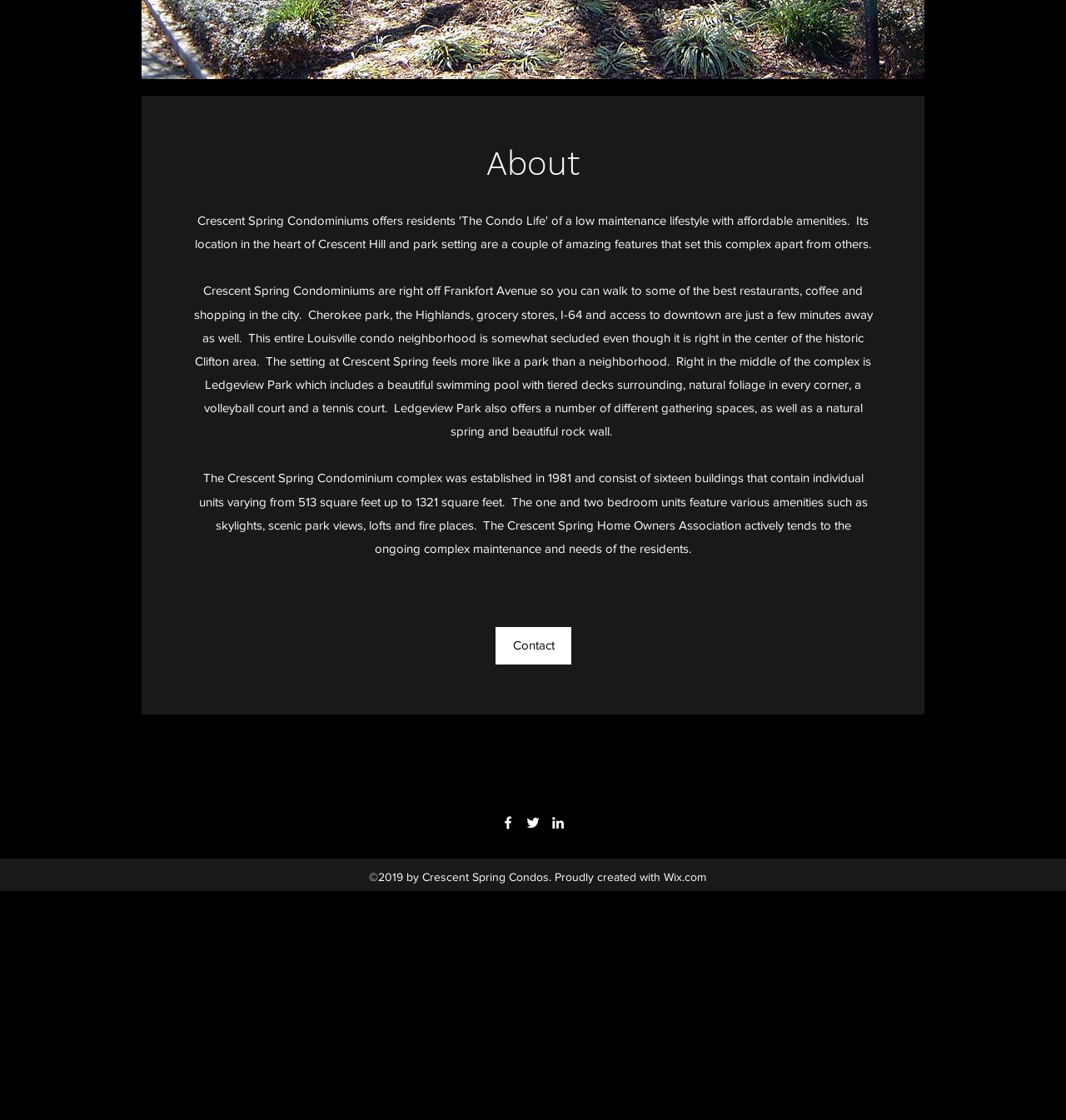Locate the bounding box of the user interface element based on this description: "Contact".

[0.465, 0.56, 0.536, 0.593]